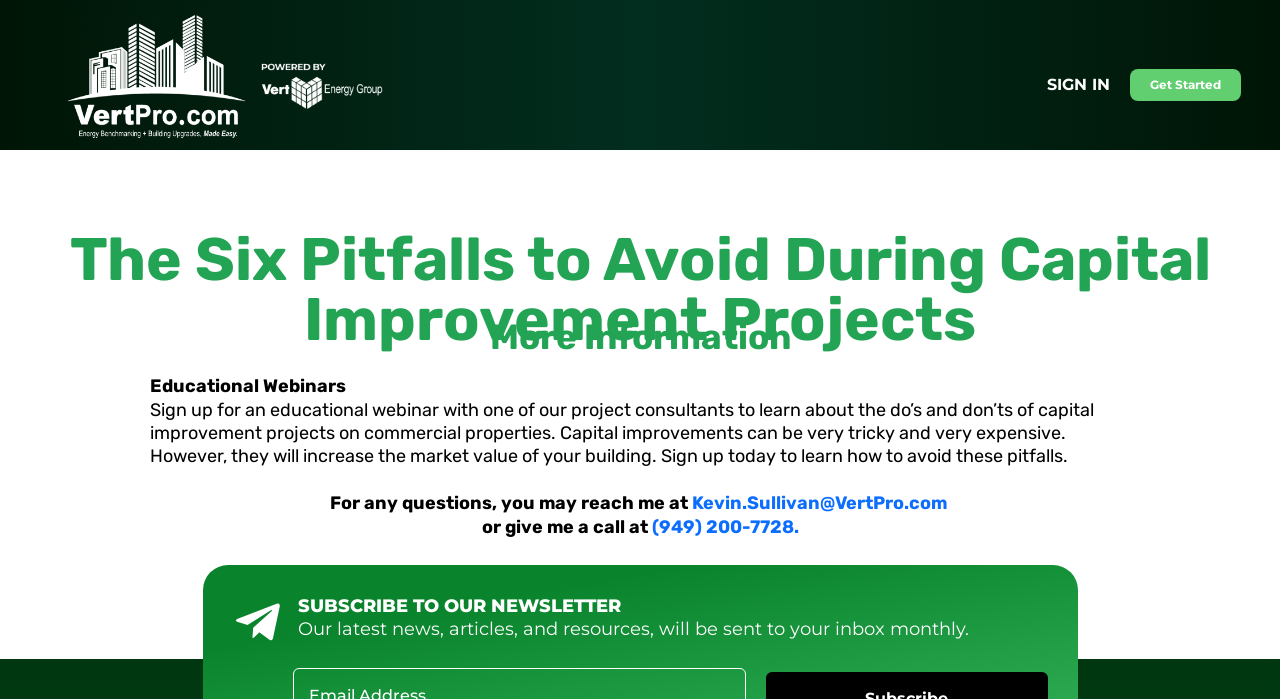Based on the element description "Kevin.Sullivan@VertPro.com", predict the bounding box coordinates of the UI element.

[0.54, 0.704, 0.739, 0.736]